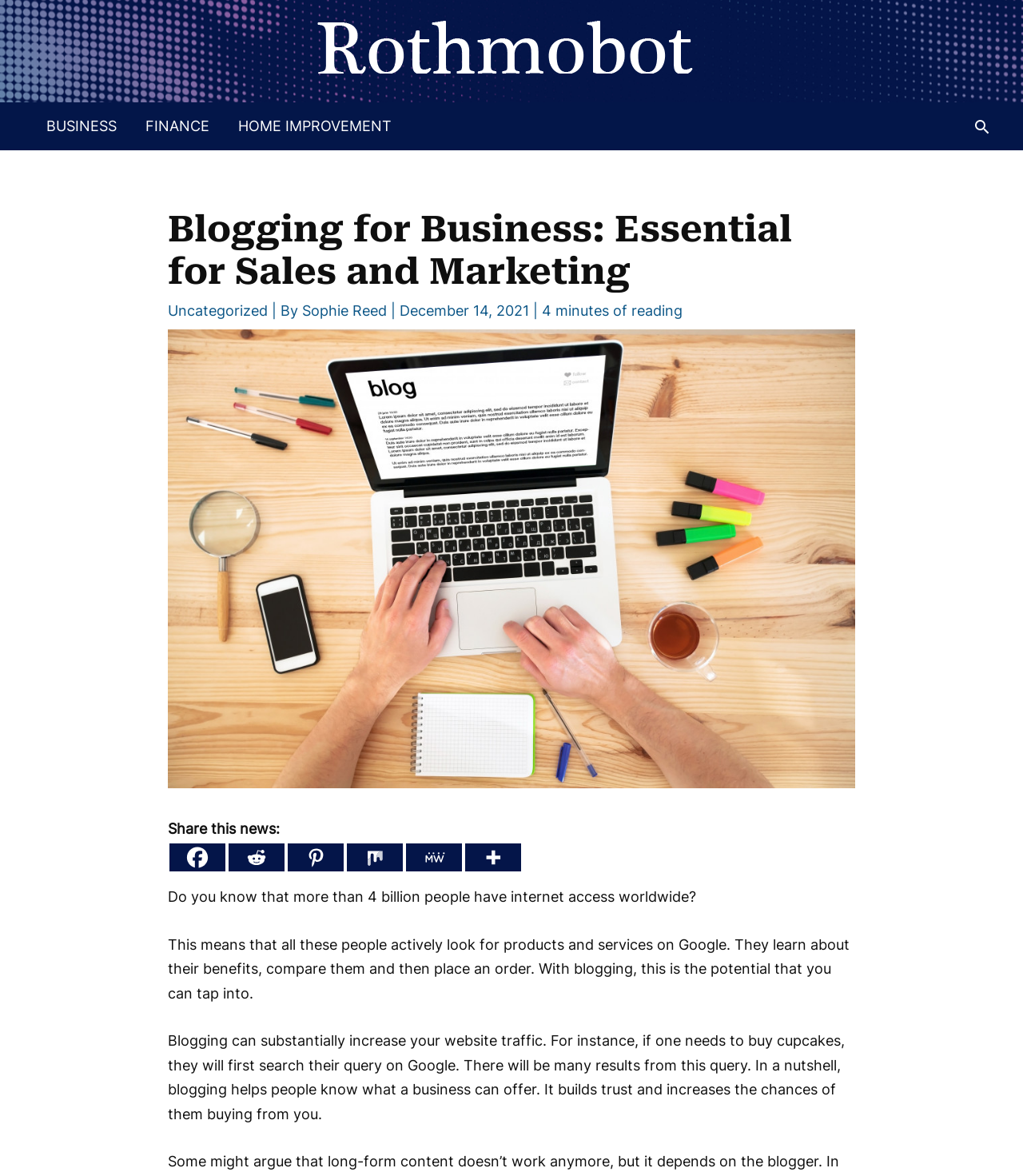Explain in detail what is displayed on the webpage.

The webpage is about the benefits of blogging for businesses, with a focus on attracting customers without spending money. At the top left, there is a link to the website's homepage, "Rothmobot", accompanied by a logo image. Below this, there are three links to different categories: "BUSINESS", "FINANCE", and "HOME IMPROVEMENT", arranged horizontally.

On the right side of the page, near the top, there is a search icon link. Below this, there is a header section with a heading that reads "Blogging for Business: Essential for Sales and Marketing". This is followed by a link to the category "Uncategorized", the author's name "Sophie Reed", the date "December 14, 2021", and a note indicating that the article takes 4 minutes to read.

Below the header section, there is a large image of a laptop being used for blogging. This is followed by a section of text that discusses the benefits of blogging, including increasing website traffic and building trust with potential customers. The text is divided into three paragraphs, with the first paragraph highlighting the potential of blogging to reach a large audience. The second paragraph explains how blogging can help people learn about a business's offerings, and the third paragraph provides an example of how blogging can increase the chances of making a sale.

At the bottom of the page, there is a section that allows users to share the article on various social media platforms, including Facebook, Reddit, Pinterest, Mix, MeWe, and More.